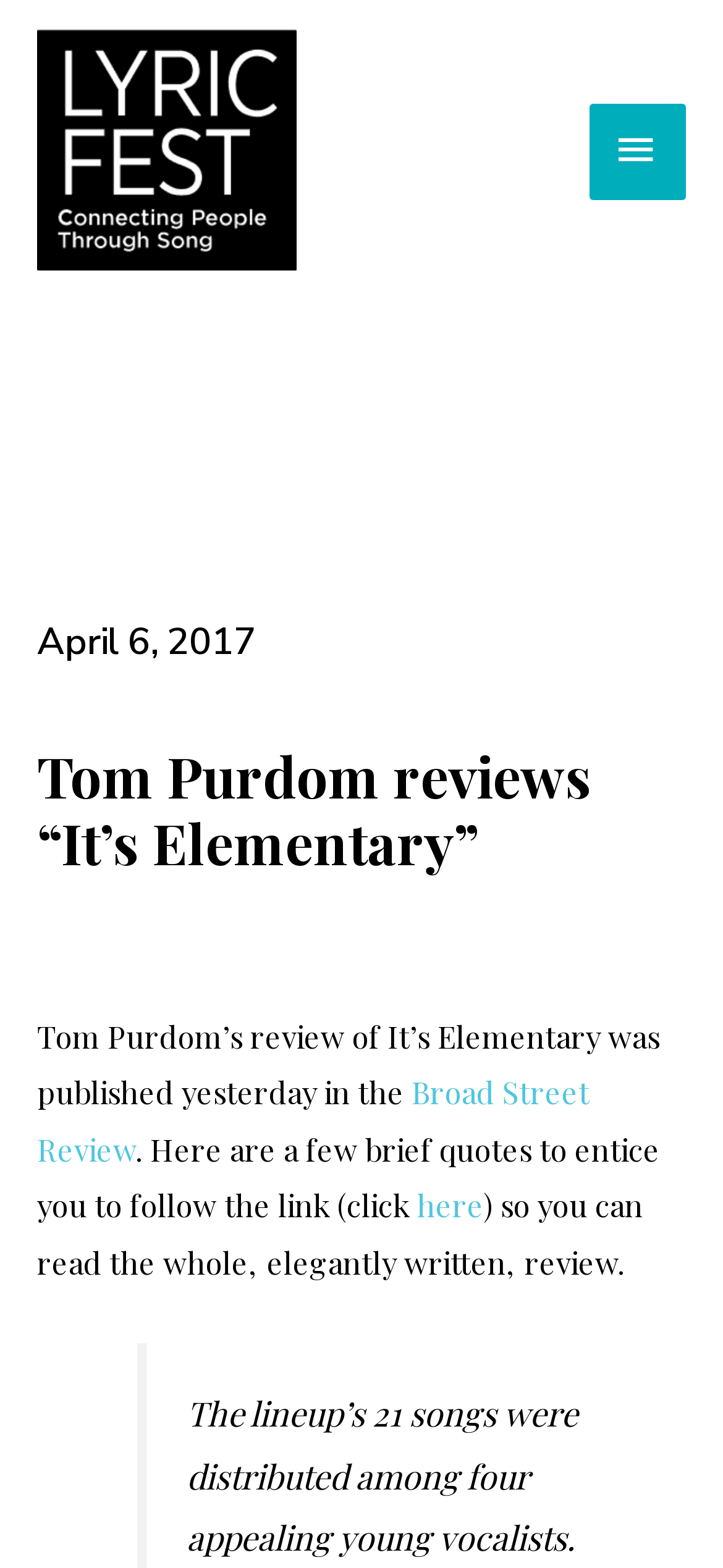Based on the visual content of the image, answer the question thoroughly: What is the date of the review?

The date of the review is mentioned in the heading 'April 6, 2017'.